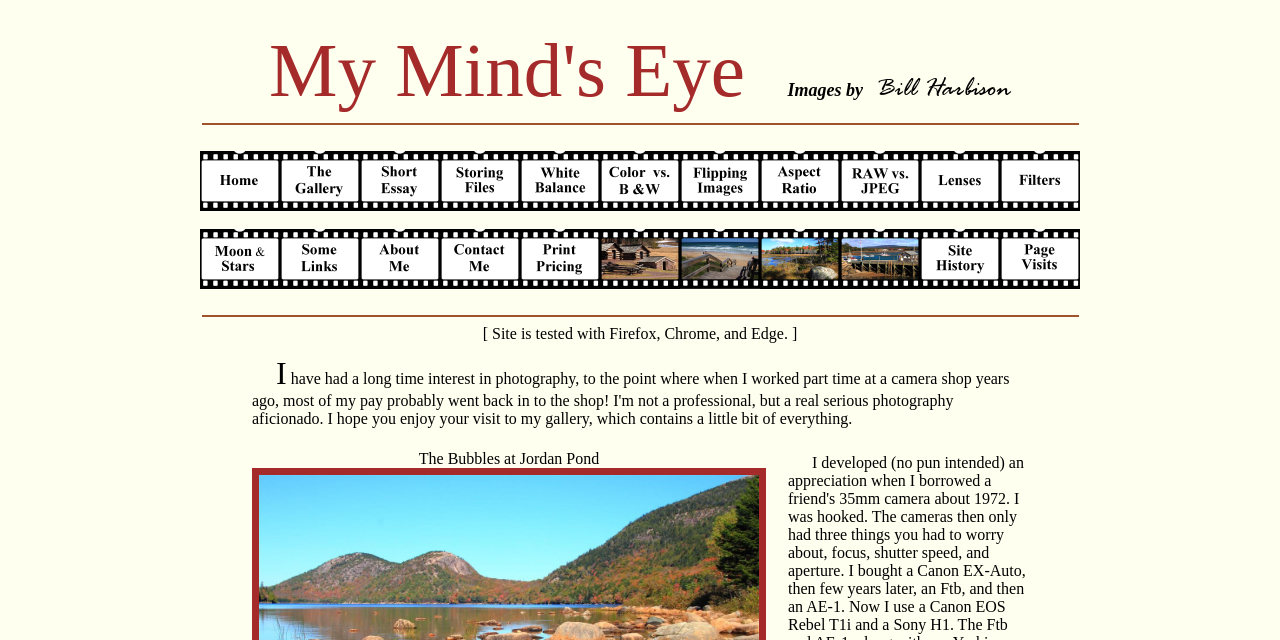How many horizontal separators are on the page?
Using the information from the image, give a concise answer in one word or a short phrase.

2